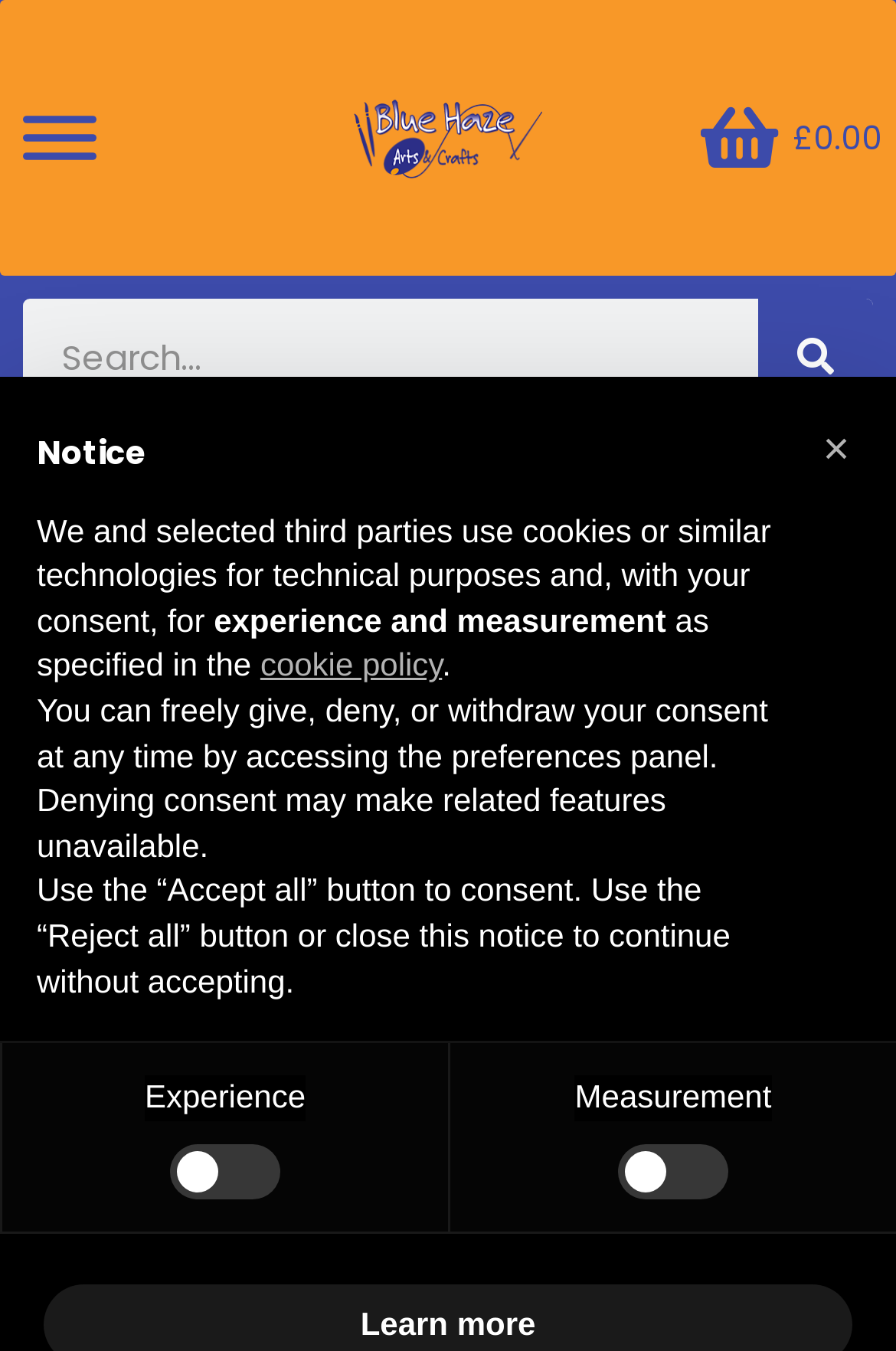Find and provide the bounding box coordinates for the UI element described with: "cookie policy".

[0.291, 0.479, 0.493, 0.506]